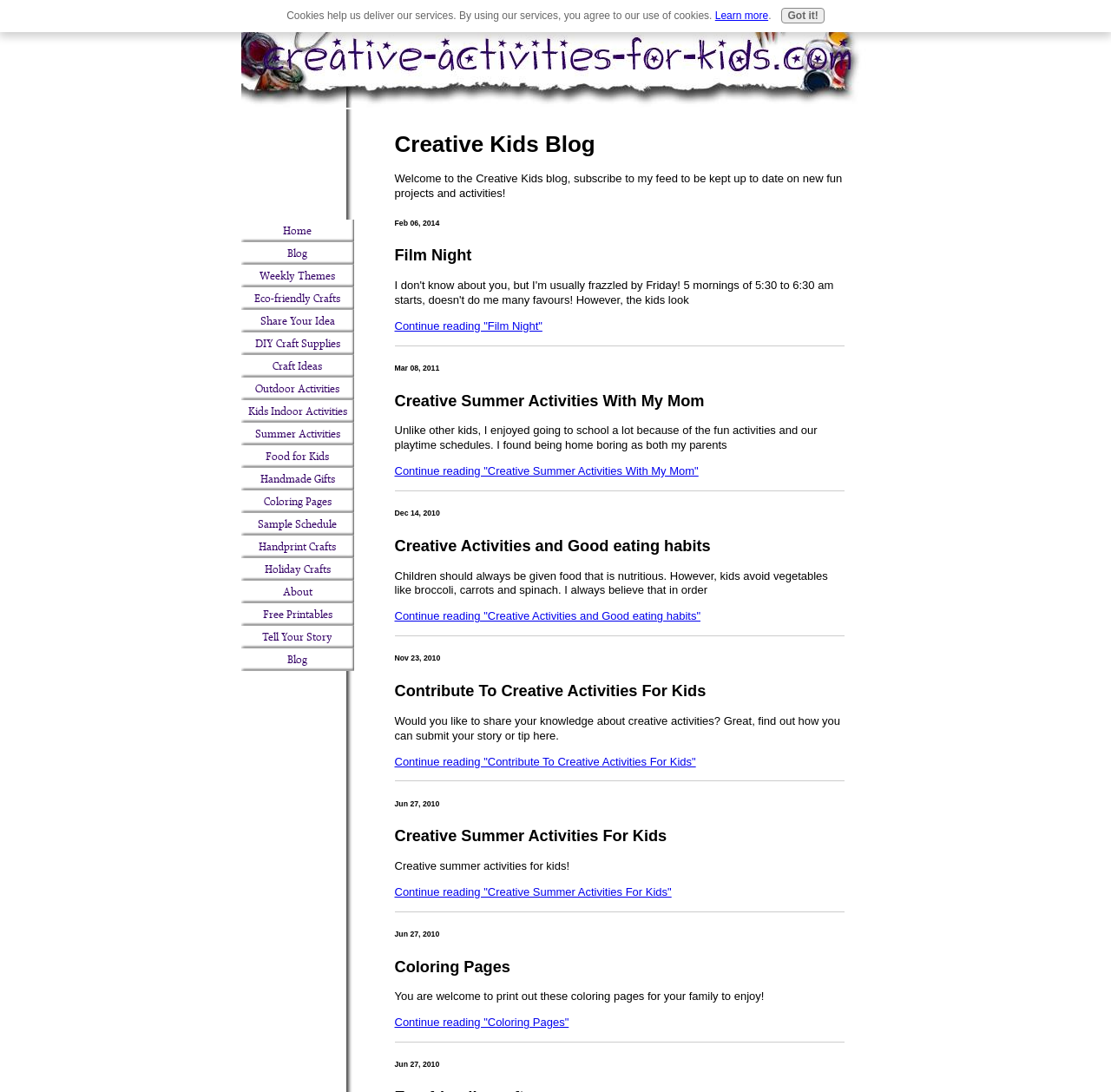Look at the image and give a detailed response to the following question: What is the main topic of this blog?

Based on the webpage content, I can see that the blog is focused on creative activities for kids, with various posts and articles about fun projects, summer activities, and DIY crafts for children.